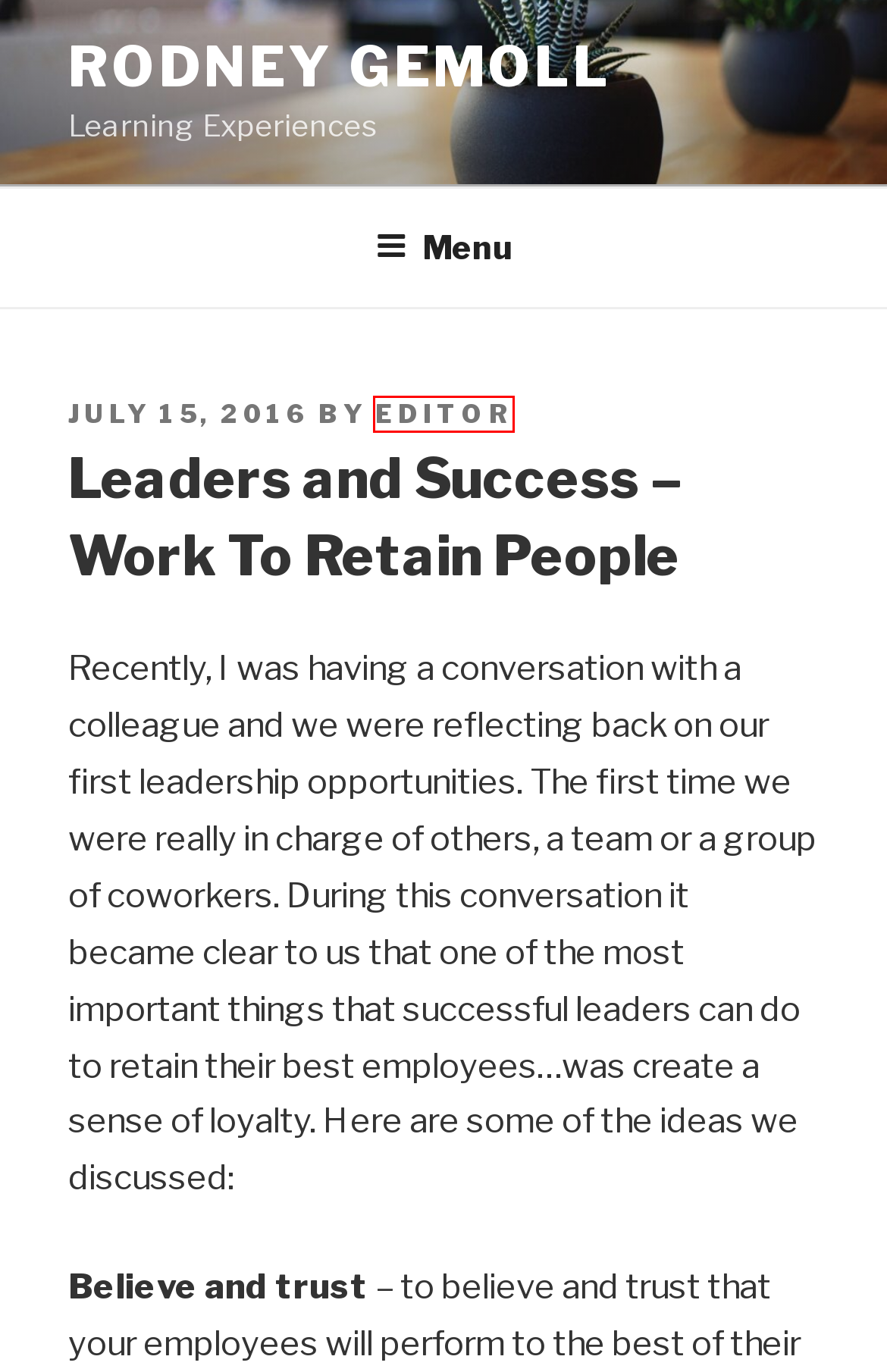Examine the screenshot of the webpage, which includes a red bounding box around an element. Choose the best matching webpage description for the page that will be displayed after clicking the element inside the red bounding box. Here are the candidates:
A. November 2023 – Rodney Gemoll
B. February 2016 – Rodney Gemoll
C. Editor – Rodney Gemoll
D. April 2022 – Rodney Gemoll
E. March 2023 – Rodney Gemoll
F. Rodney Gemoll – Learning Experiences
G. February 2019 – Rodney Gemoll
H. Educational Technology – Rodney Gemoll

C